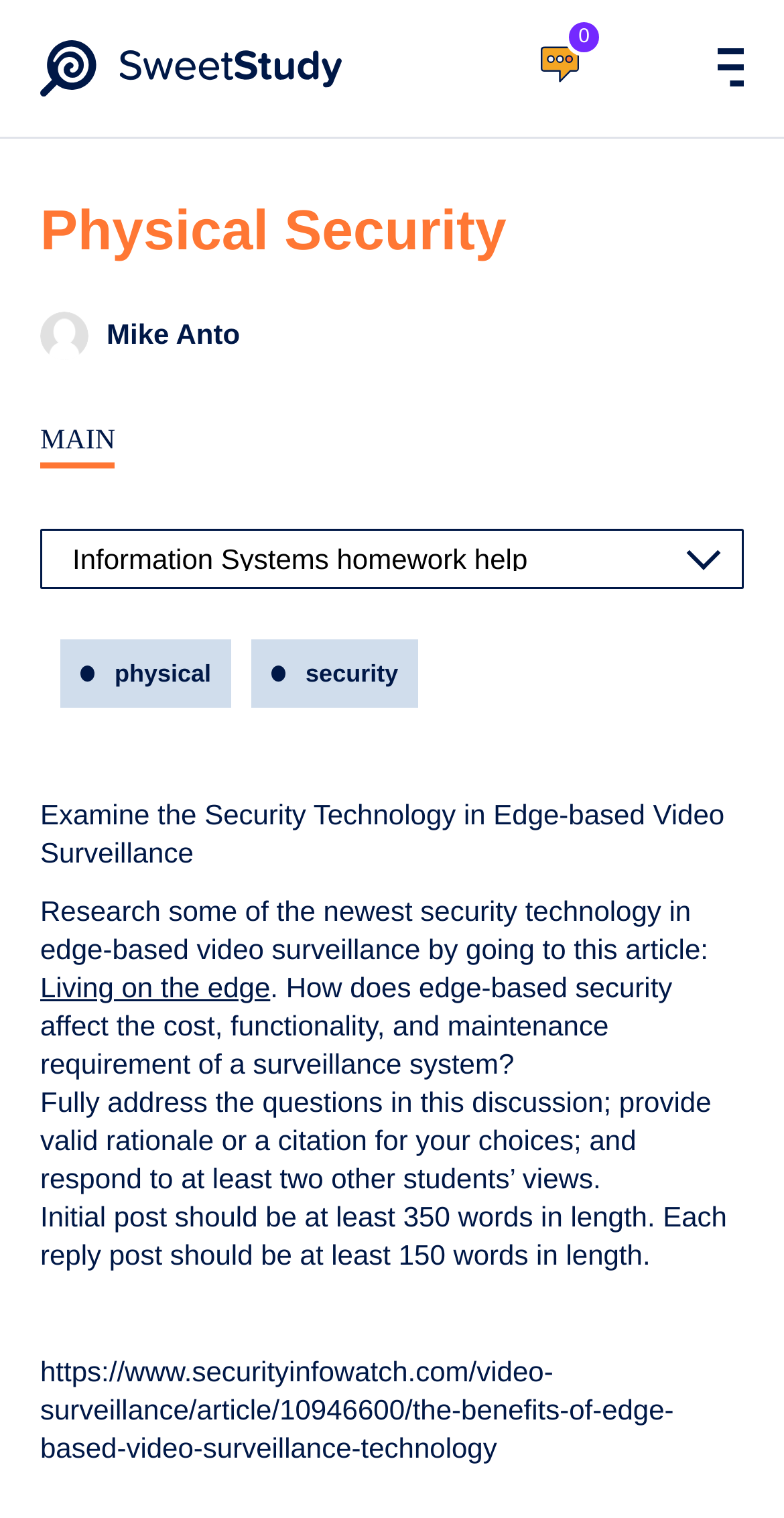What is the purpose of the article?
Please provide a comprehensive answer based on the information in the image.

The purpose of the article can be inferred from the text, which states 'Research some of the newest security technology in edge-based video surveillance by going to this article'.